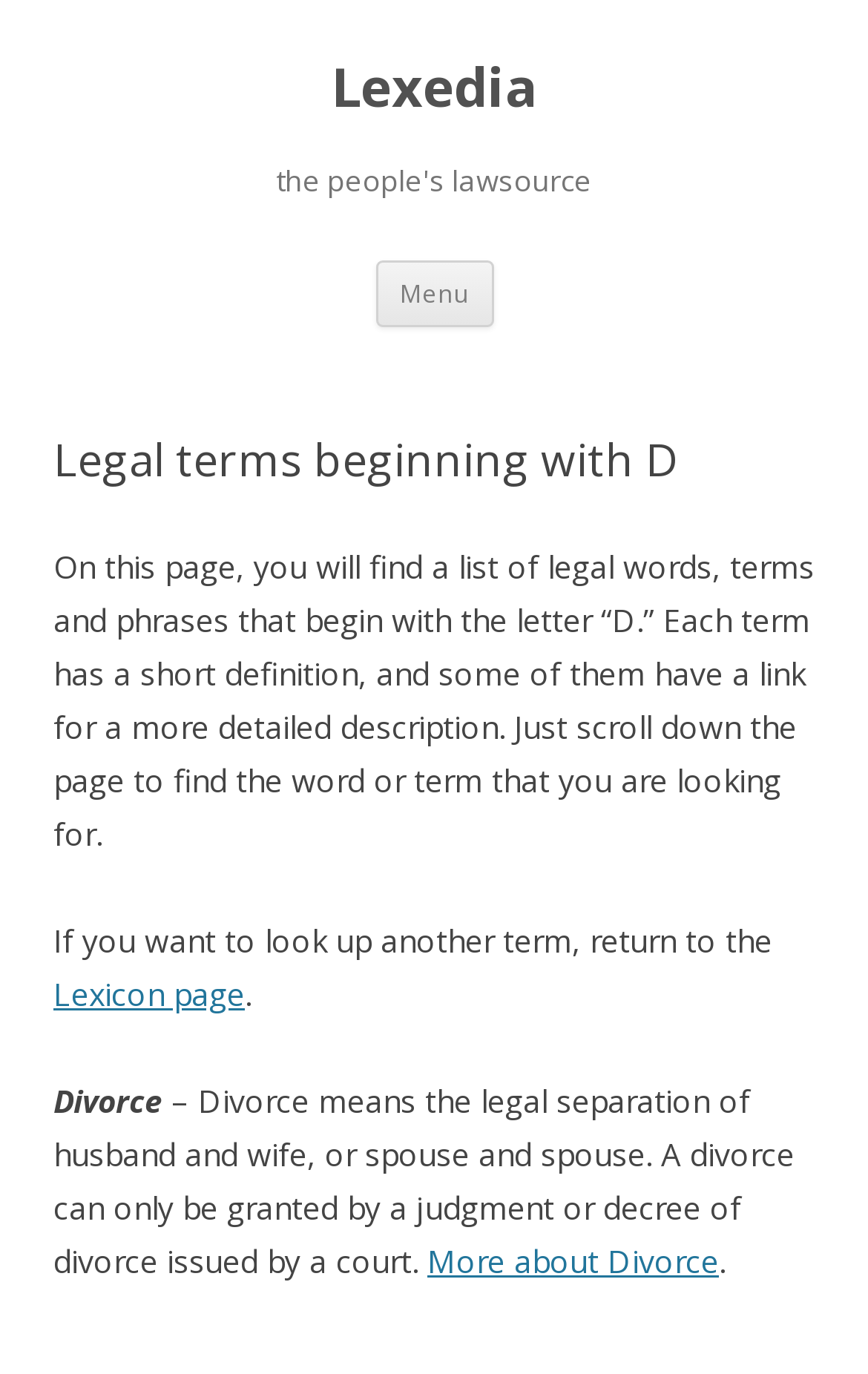Please answer the following query using a single word or phrase: 
How many links are there in the header section?

2